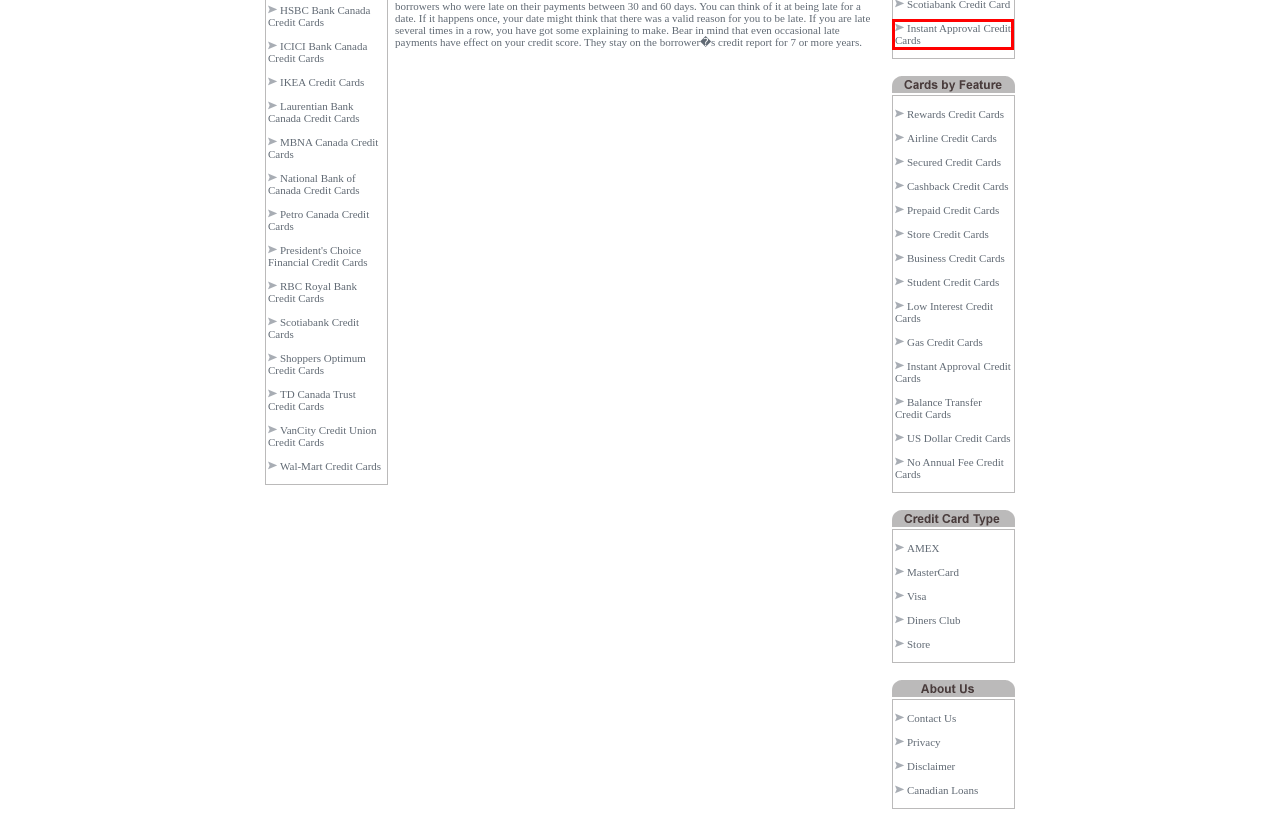Assess the screenshot of a webpage with a red bounding box and determine which webpage description most accurately matches the new page after clicking the element within the red box. Here are the options:
A. Prepaid Credit Cards by American Express, Visa, Walmart, Paypal and RBC Prepaid Credit Card
B. Capital One Credit Card Canada - Capital One Secured Credit Card
C. Loans Canada - Canadian Loan Directory | Payday Loans Canada
D. Instant Approval Credit Card Offers for Bad Credit in Canada
E. CIBC Credit Card, CIBC Aventura Card, CIBC Aerogold Visa, CIBC Mastercard
F. Credit Cards Canada - Credit Card Review
G. Walmart Credit Card - Walmart Mastercard Credit Card Application
H. Scotiabank Credit Card, Value Visa Card, Scotiabank Rewards

D